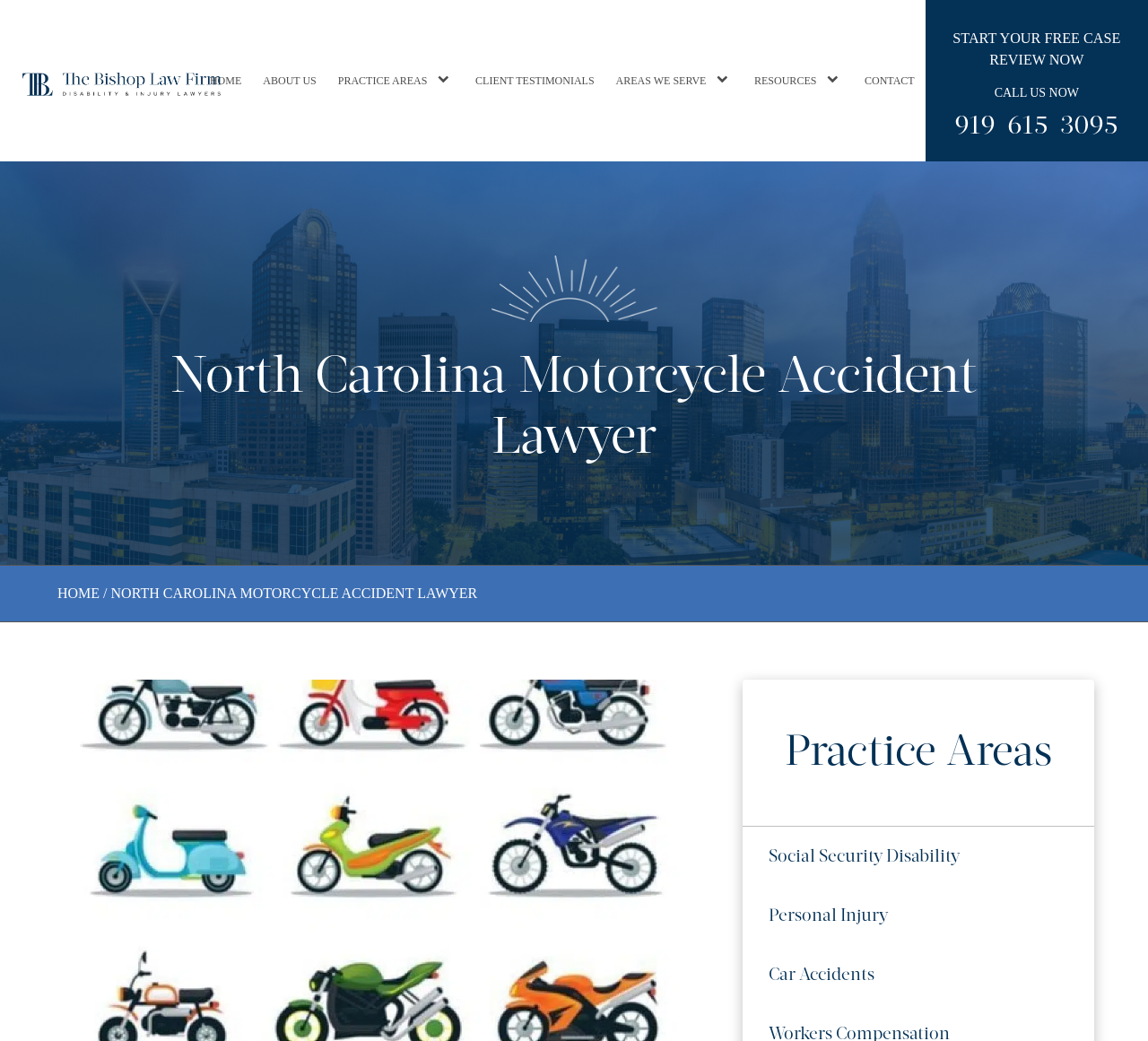Using the details from the image, please elaborate on the following question: How many practice areas are listed on the webpage?

I found three practice areas listed on the webpage, which are 'Social Security Disability', 'Personal Injury', and 'Car Accidents'.